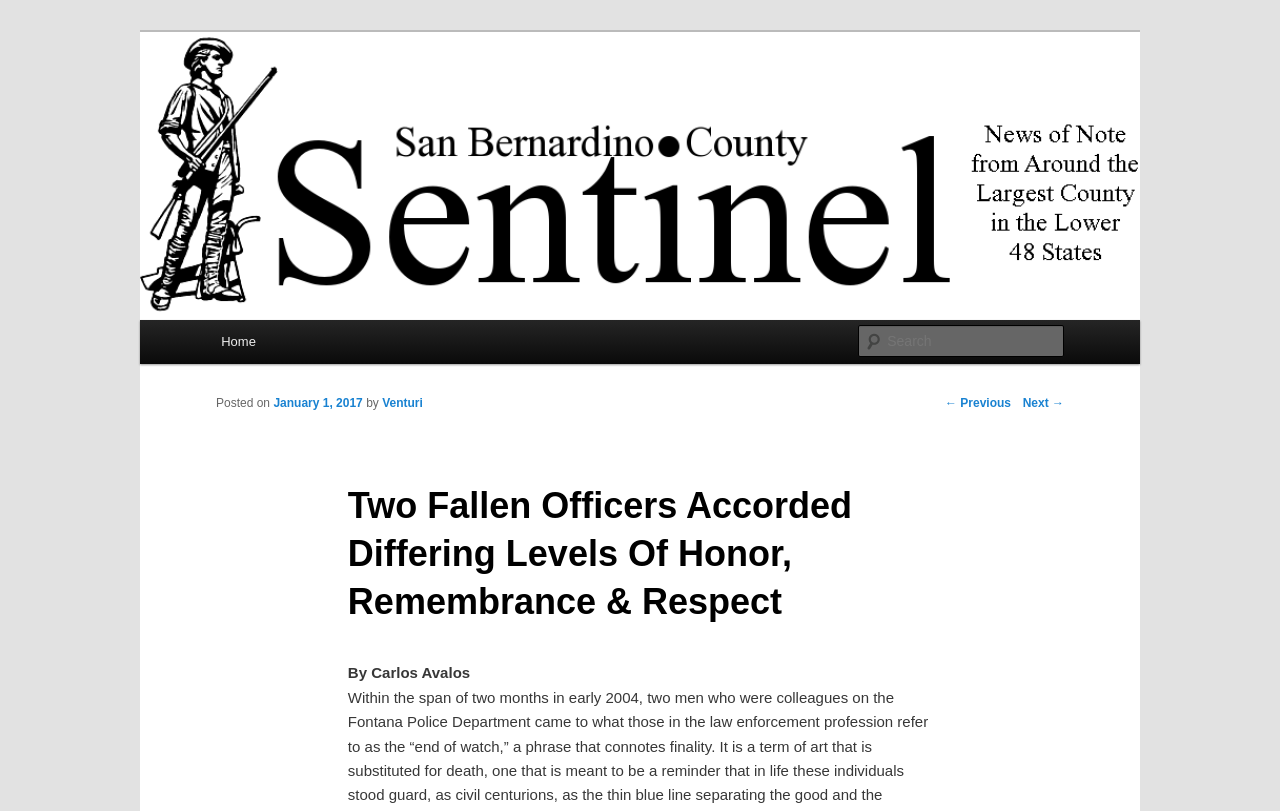Please determine the bounding box coordinates of the element to click on in order to accomplish the following task: "search for something". Ensure the coordinates are four float numbers ranging from 0 to 1, i.e., [left, top, right, bottom].

[0.671, 0.401, 0.831, 0.441]